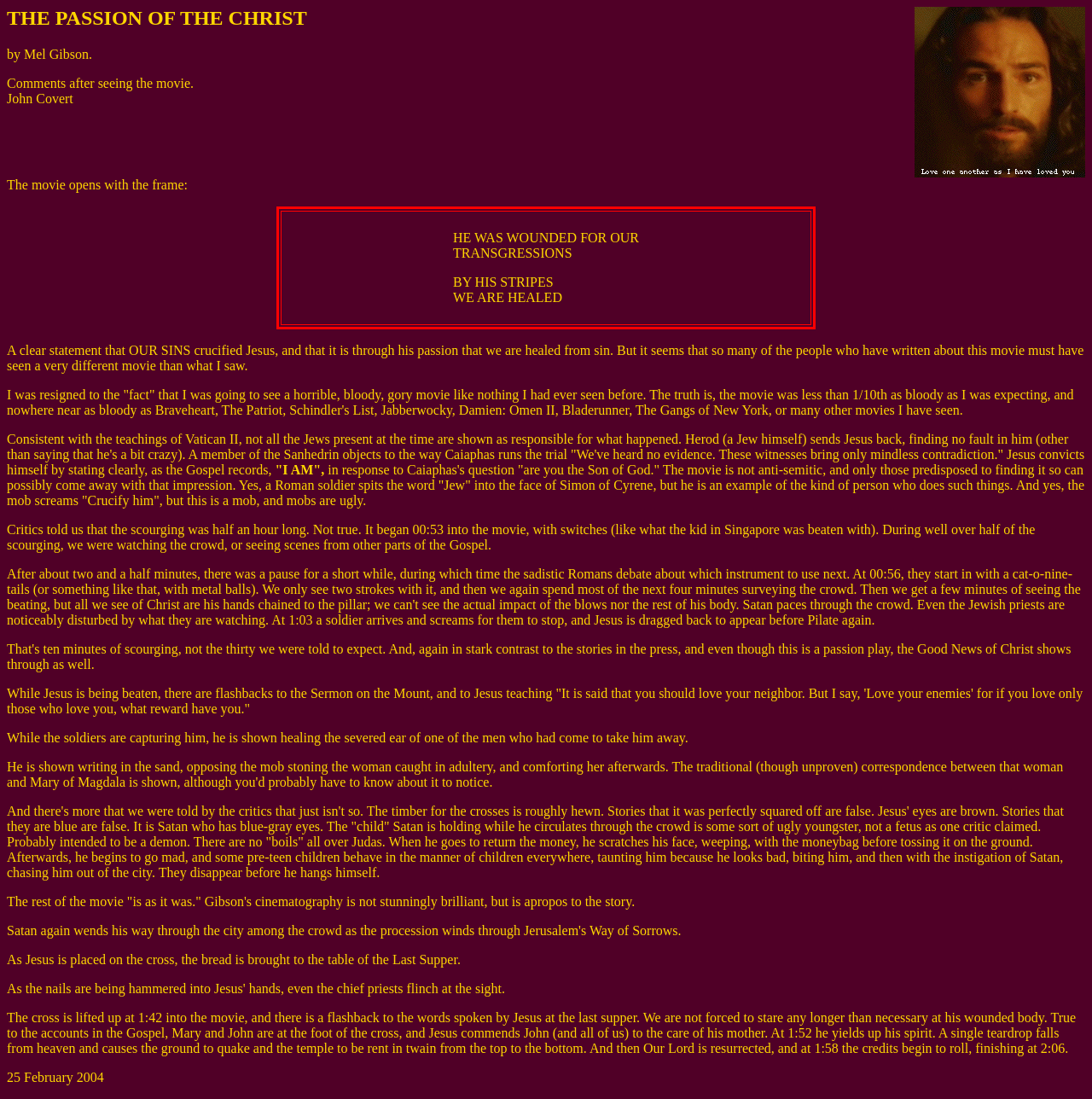Provide a comprehensive description of the webpage.

The webpage is about the movie "The Passion of the Christ" directed by Mel Gibson. At the top of the page, there is a large image taking up most of the width, followed by a heading with the title of the movie. Below the heading, there is a line of text "by Mel Gibson." 

The main content of the page is a series of paragraphs discussing the movie. The author shares their thoughts and opinions about the film, addressing some criticisms and misconceptions they believe others have about the movie. The text is divided into several sections, each focusing on a specific aspect of the film, such as the depiction of Jesus' crucifixion, the role of the Jews, and the cinematography.

There are 14 paragraphs in total, each with a varying length. The text is dense, with no clear headings or subheadings to break up the content. The author's writing style is informal, with a conversational tone.

At the bottom of the page, there is a date "25 February 2004" indicating when the article was written or published. There are no other images on the page besides the large one at the top. The layout is simple, with a focus on the text content.